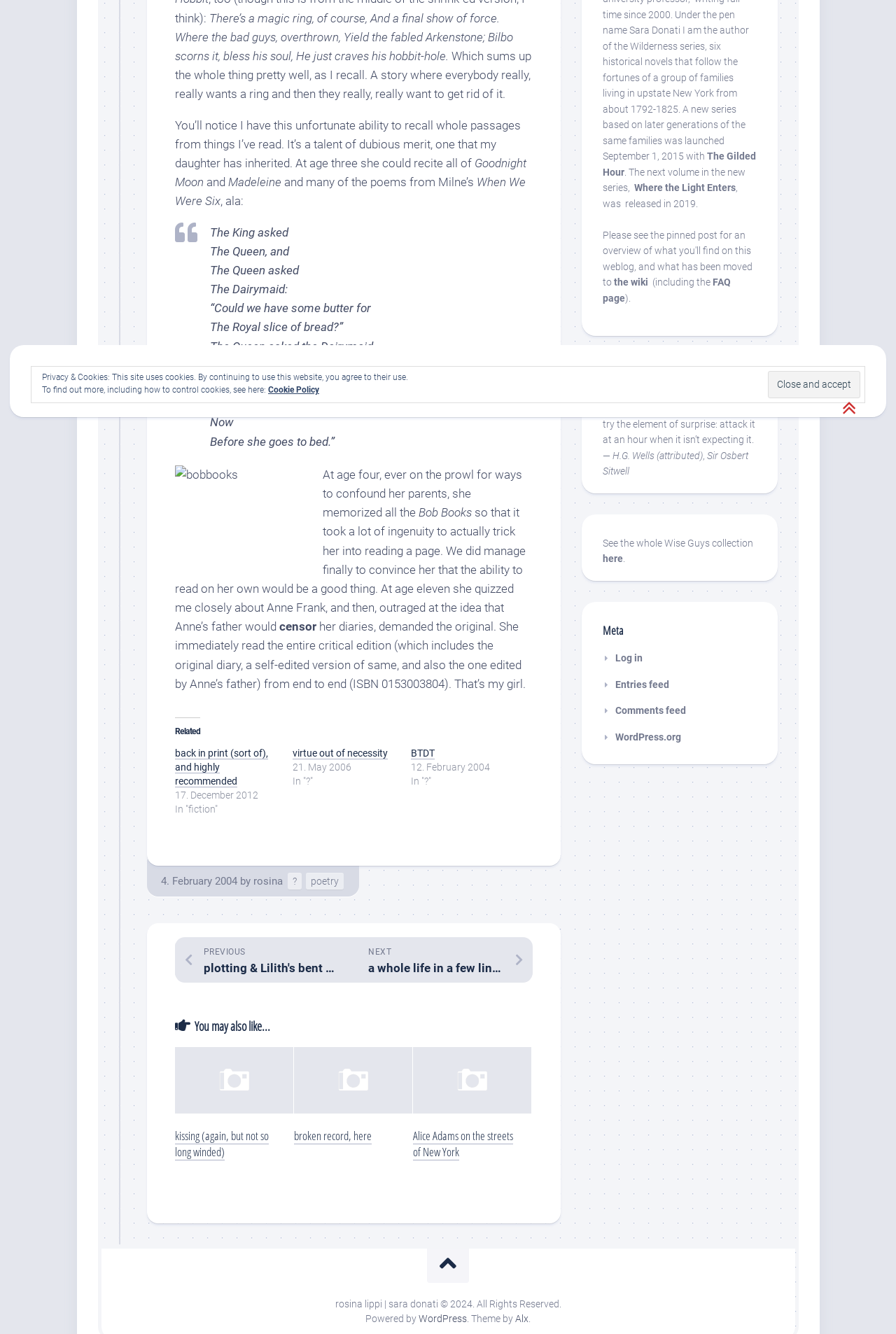Using the description: "broken record, here", determine the UI element's bounding box coordinates. Ensure the coordinates are in the format of four float numbers between 0 and 1, i.e., [left, top, right, bottom].

[0.328, 0.845, 0.415, 0.857]